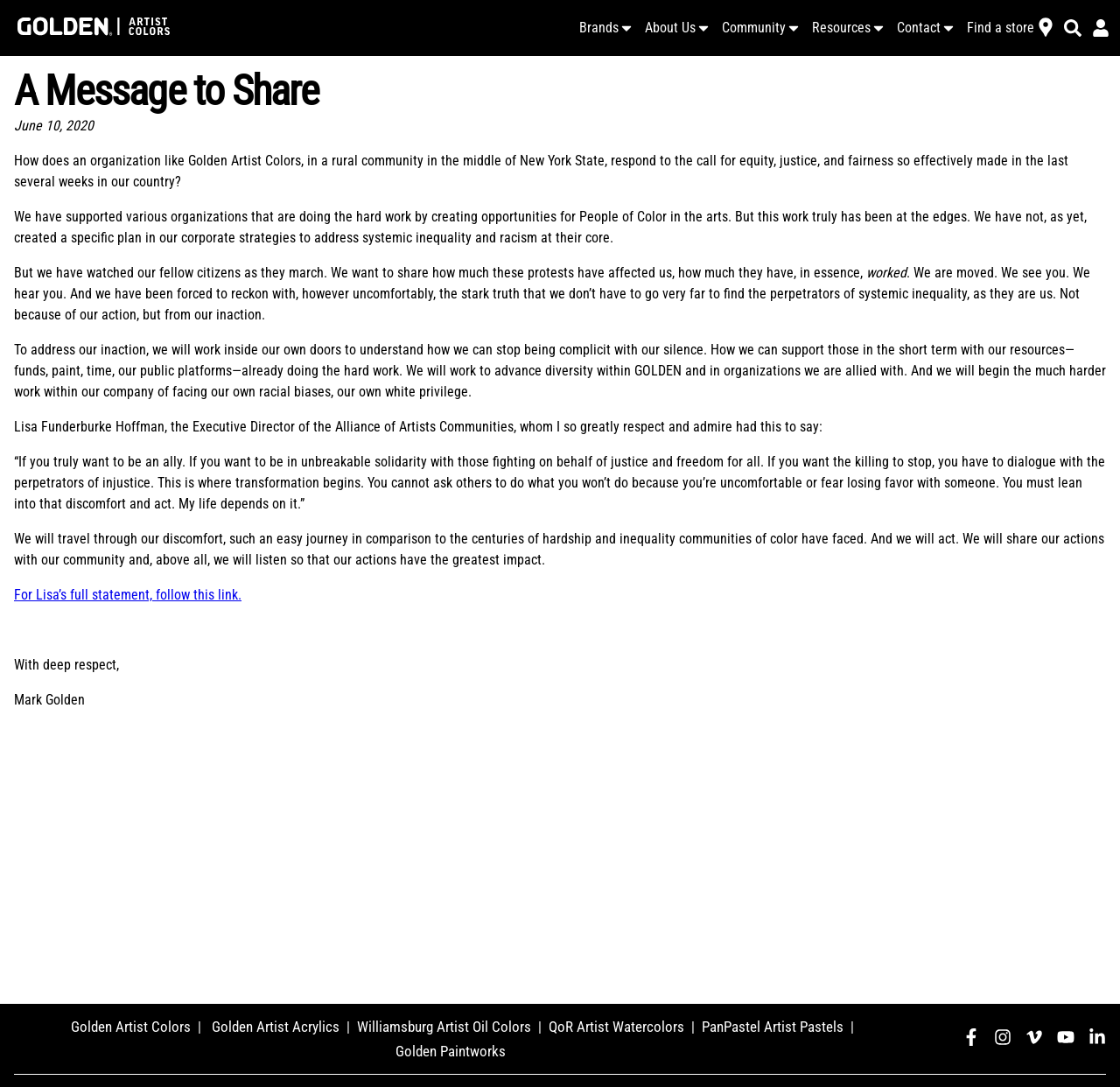What is the name of the author of the message on the webpage?
Answer with a single word or short phrase according to what you see in the image.

Mark Golden